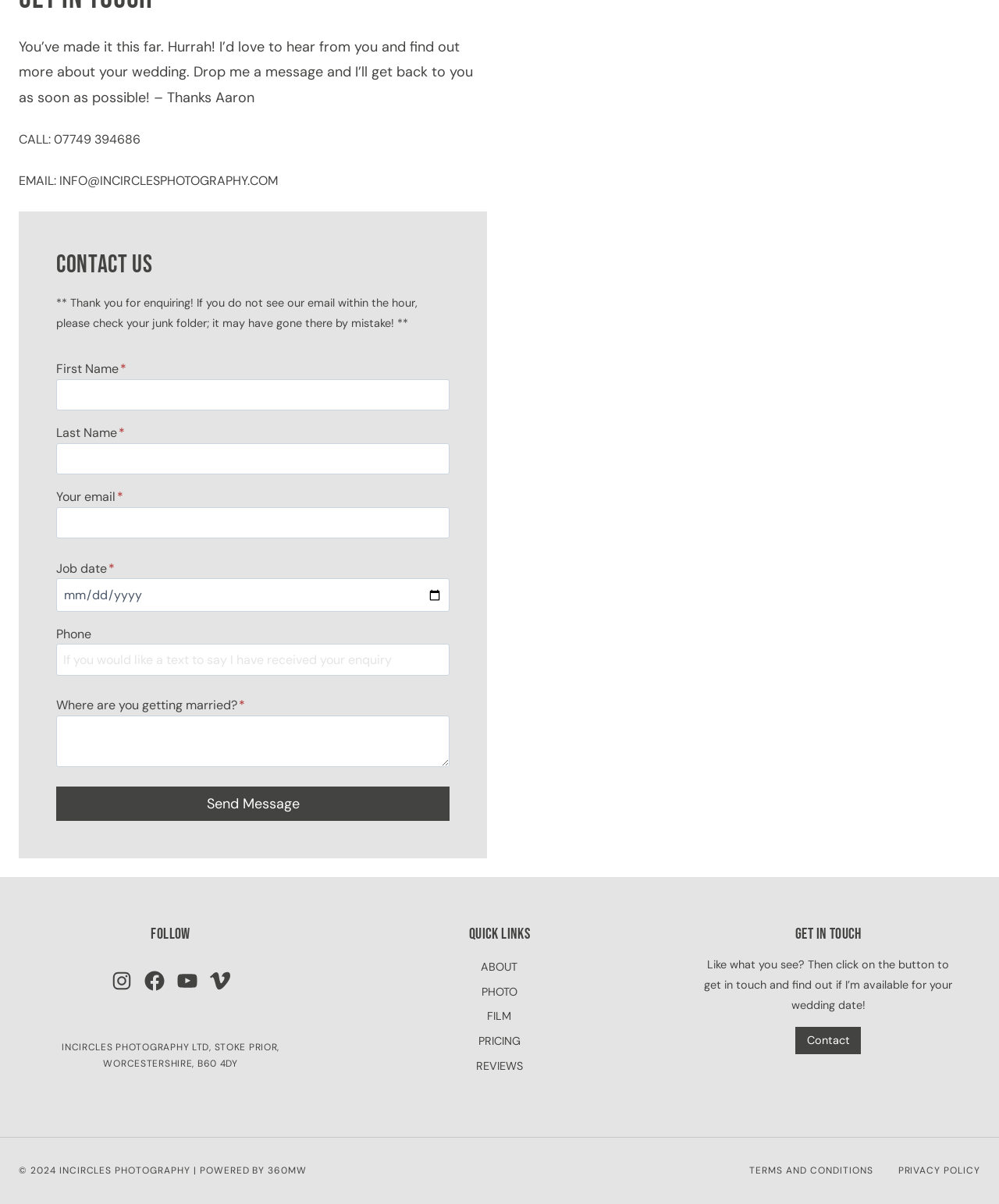Pinpoint the bounding box coordinates of the element that must be clicked to accomplish the following instruction: "Email to INFO@INCIRCLESPHOTOGRAPHY.COM". The coordinates should be in the format of four float numbers between 0 and 1, i.e., [left, top, right, bottom].

[0.059, 0.143, 0.278, 0.157]